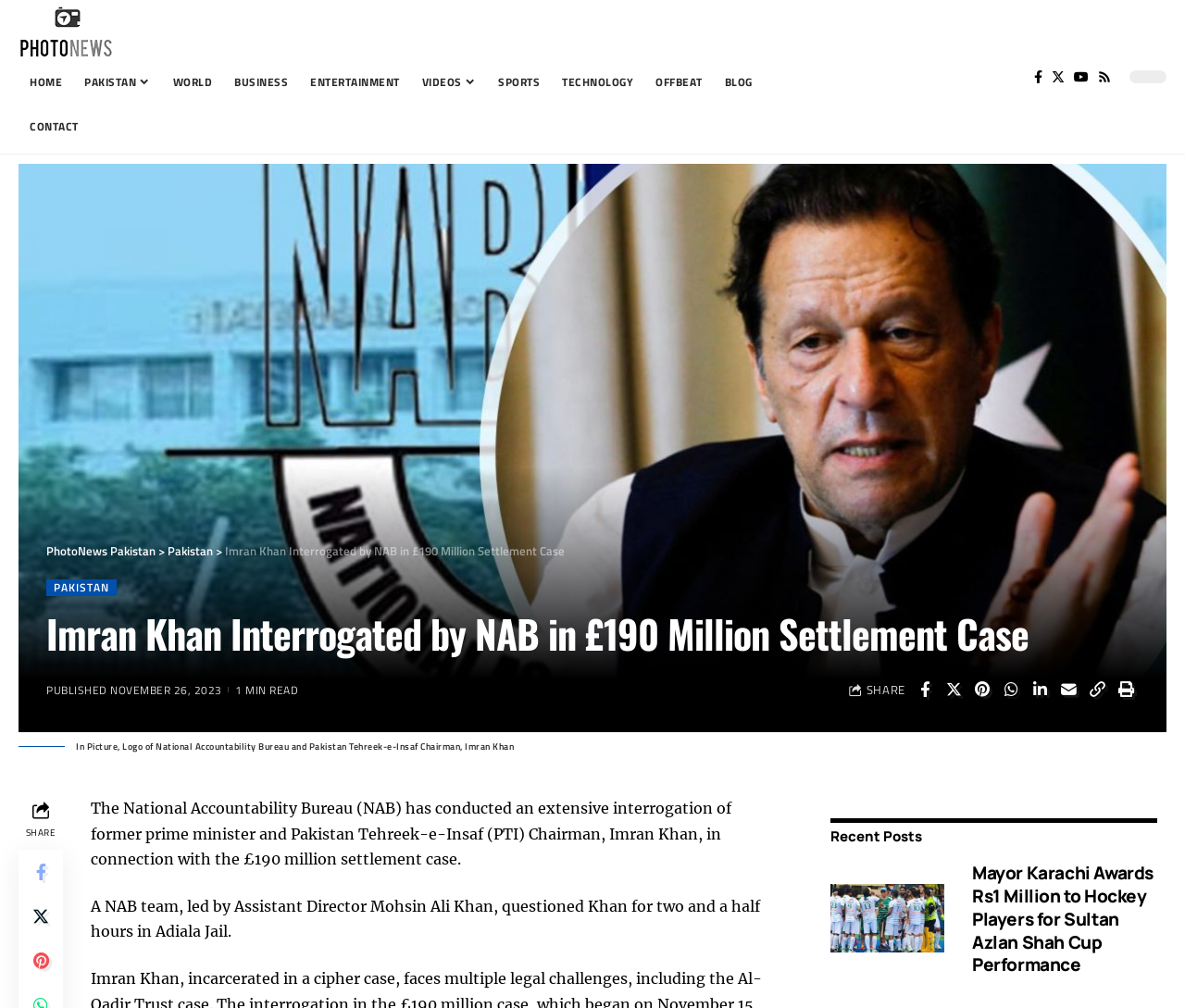Identify the bounding box coordinates of the element that should be clicked to fulfill this task: "Click on the Pakistan Hockey Team in Sultan Azlan Shah Cup link". The coordinates should be provided as four float numbers between 0 and 1, i.e., [left, top, right, bottom].

[0.701, 0.865, 0.797, 0.933]